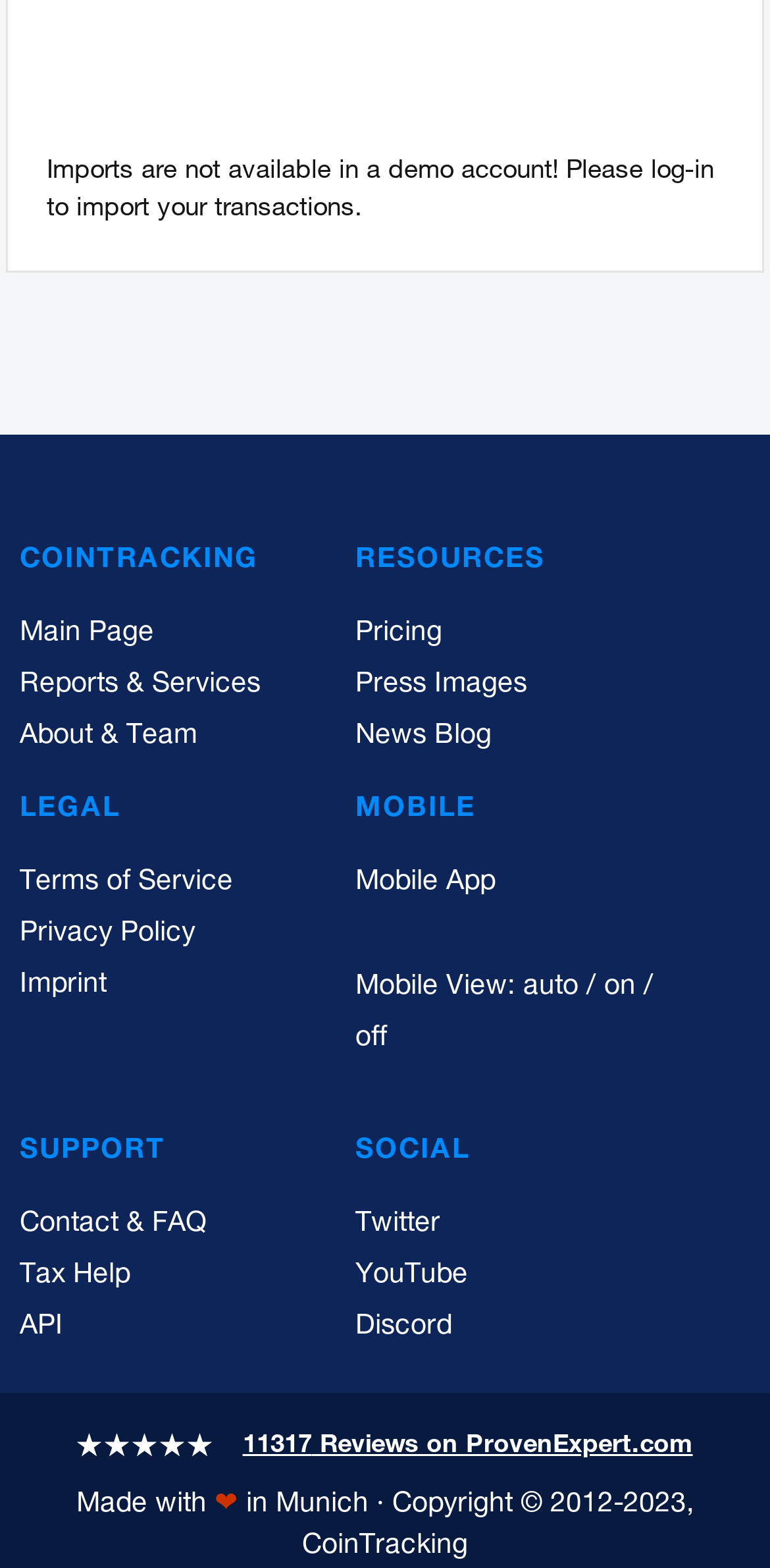Answer the question in a single word or phrase:
What is the rating of CoinTracking on ProvenExpert.com?

4.604495061700776 out of 5 stars